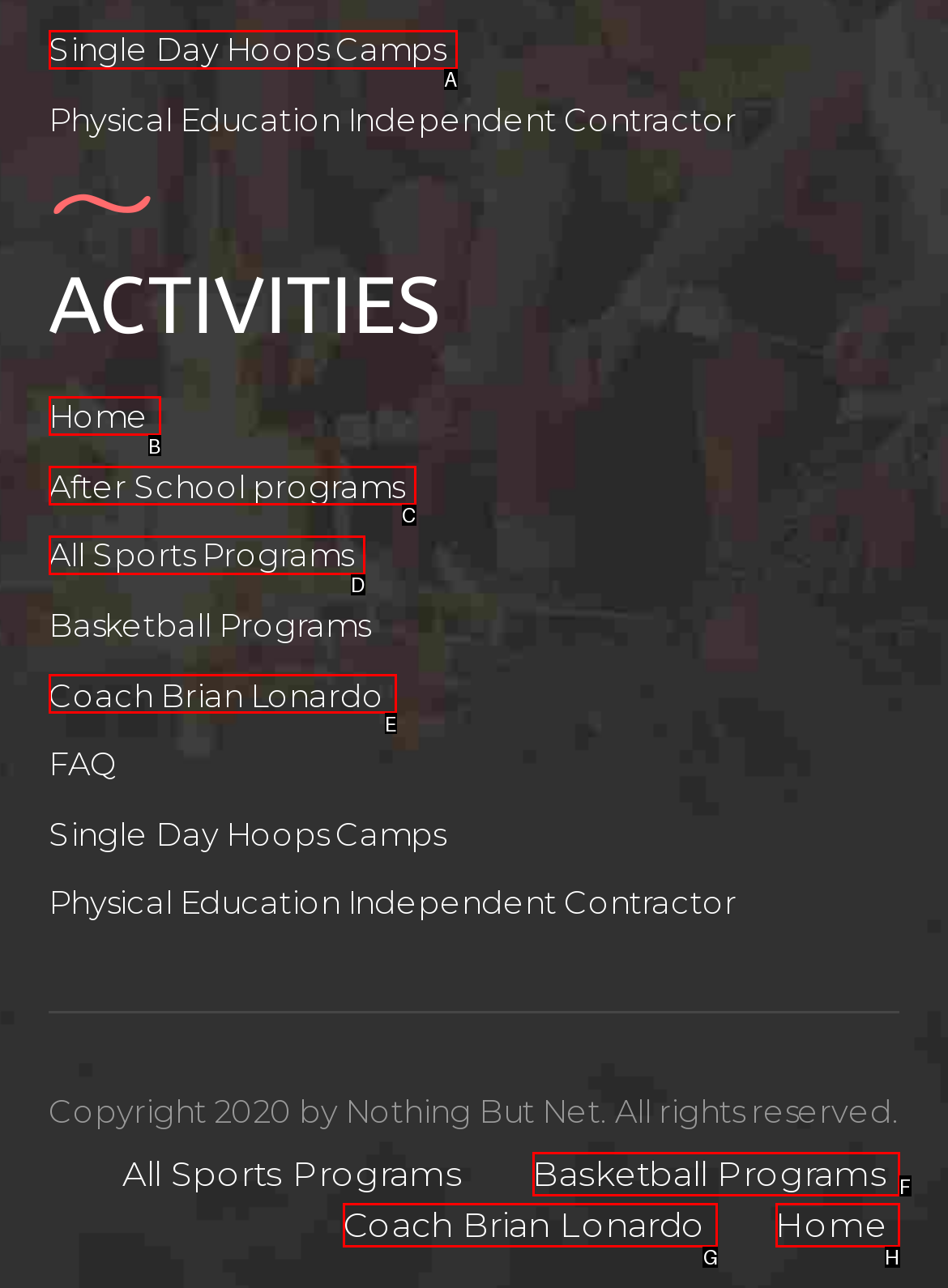Select the letter that corresponds to the description: Home. Provide your answer using the option's letter.

B